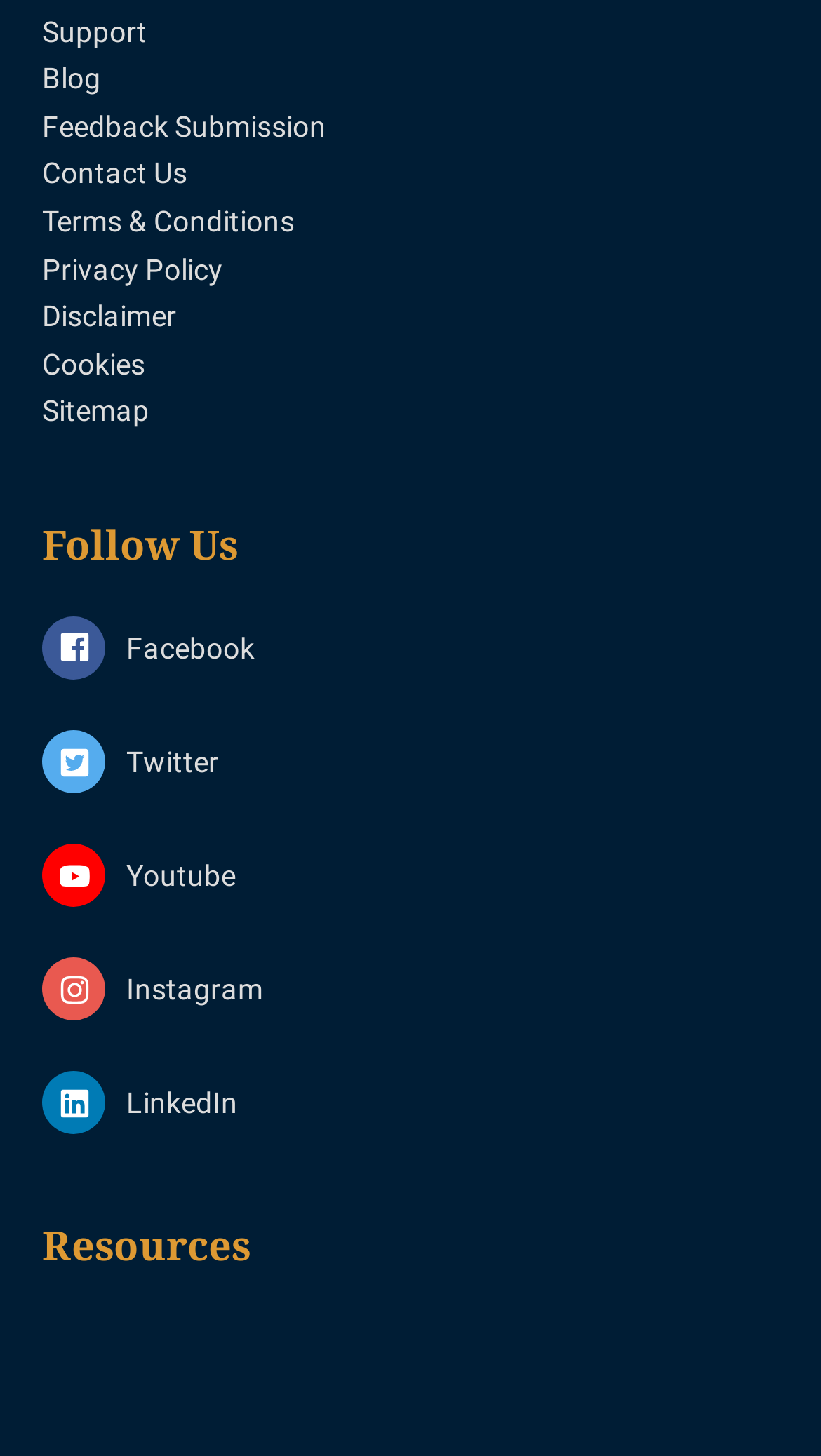Give a short answer to this question using one word or a phrase:
How many links are there in the footer section?

9